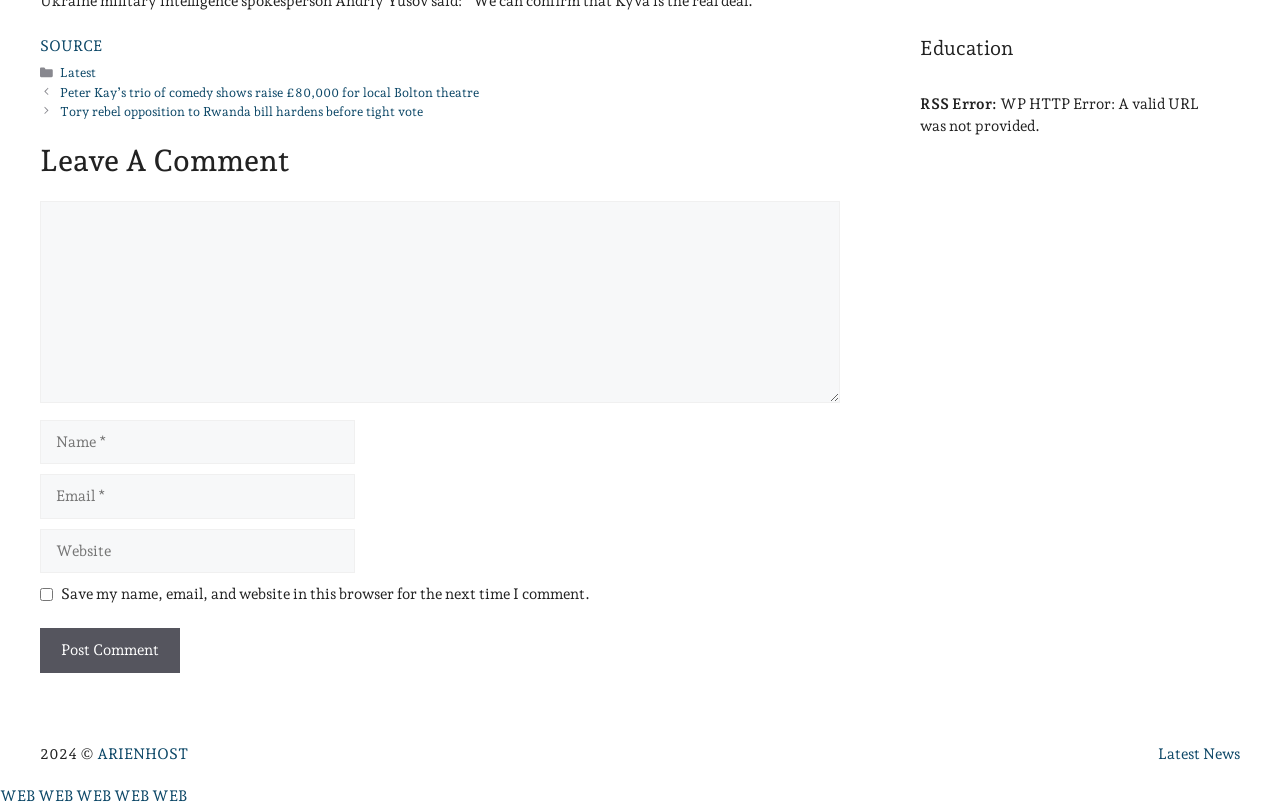Determine the bounding box coordinates for the clickable element to execute this instruction: "Enter a comment". Provide the coordinates as four float numbers between 0 and 1, i.e., [left, top, right, bottom].

[0.031, 0.249, 0.656, 0.499]